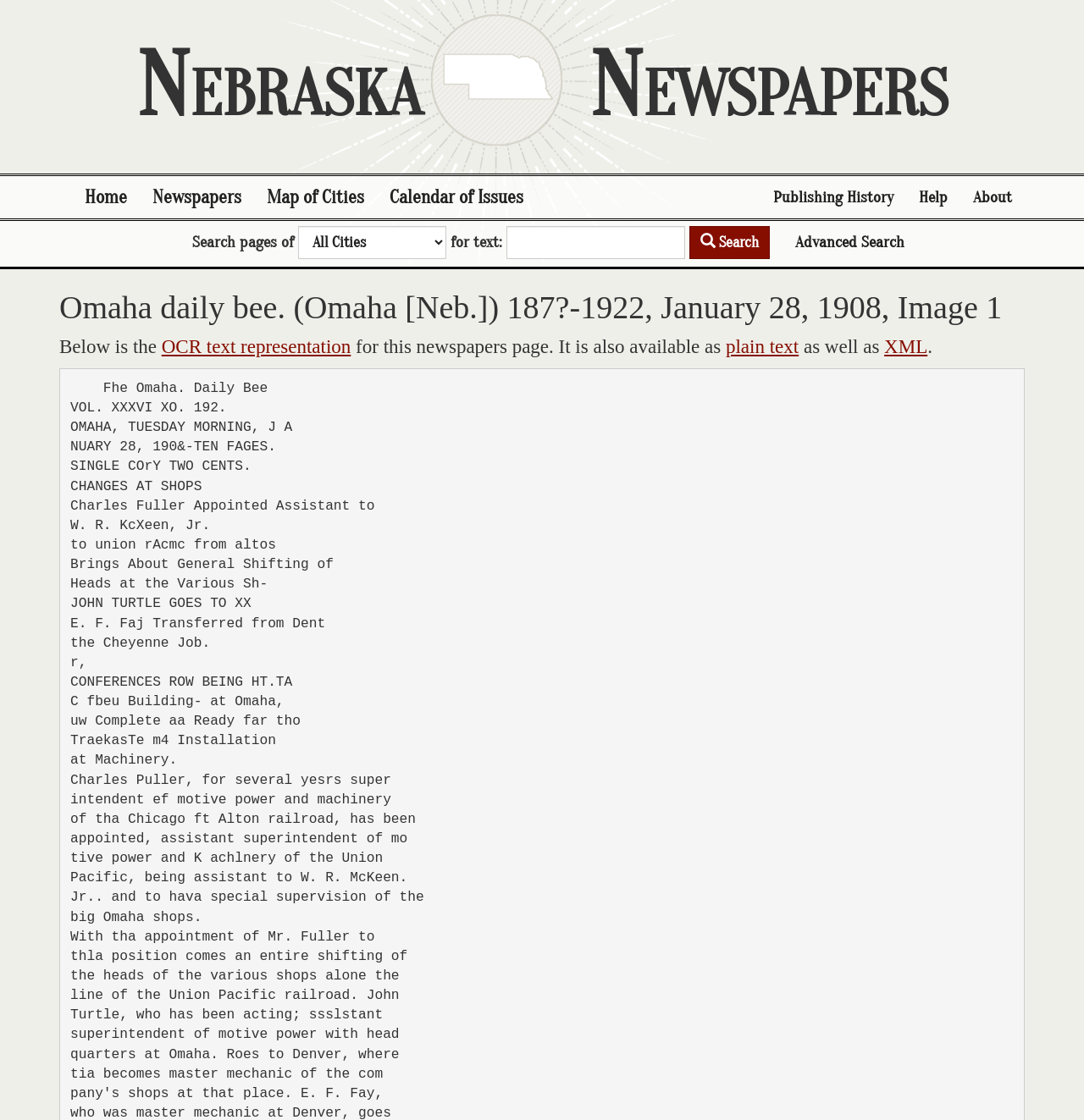Given the webpage screenshot and the description, determine the bounding box coordinates (top-left x, top-left y, bottom-right x, bottom-right y) that define the location of the UI element matching this description: Advanced Search

[0.722, 0.197, 0.846, 0.235]